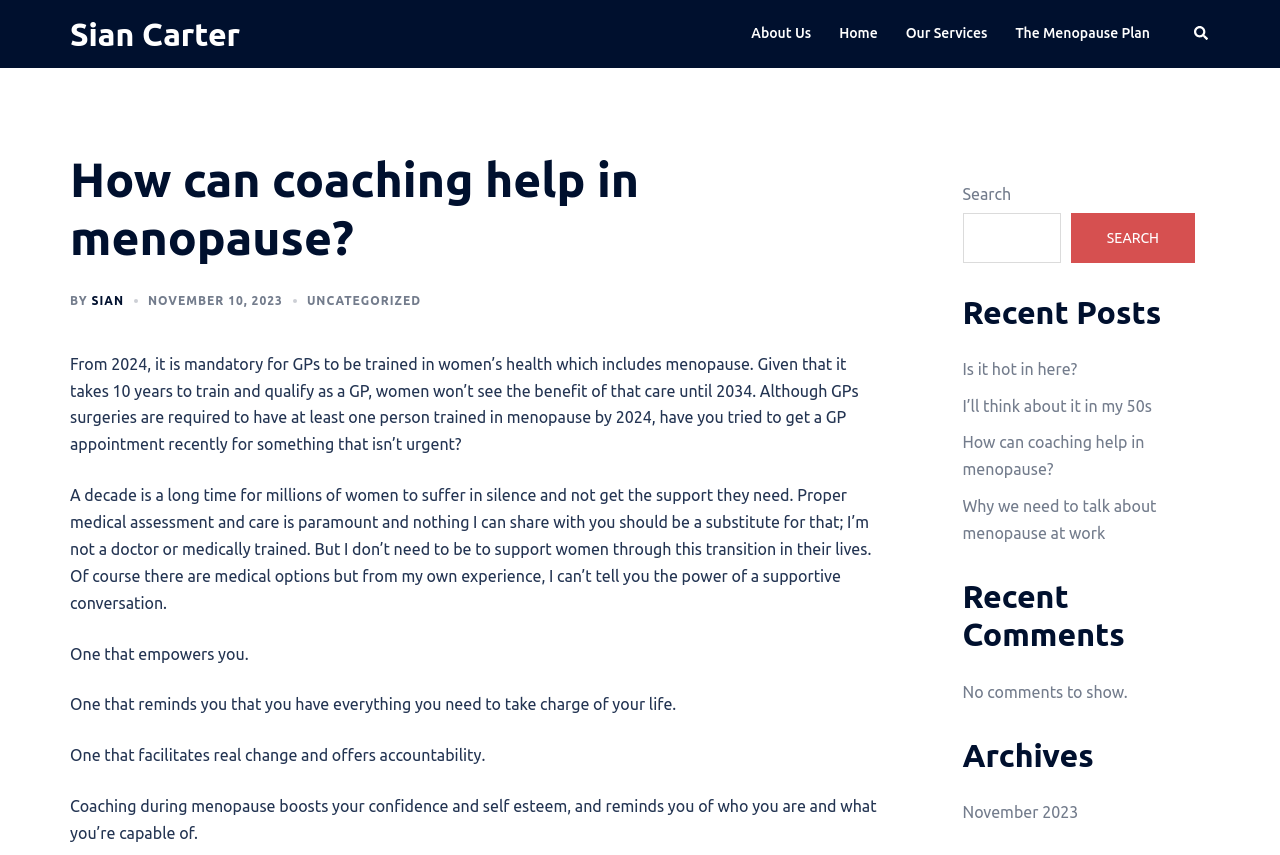Explain the webpage in detail.

This webpage is about coaching during menopause, specifically how it can help women going through this transition. At the top left, there is a link to "Sian Carter", the author of the webpage. To the right of this link, there are several navigation links, including "About Us", "Home", "Our Services", and "The Menopause Plan". On the top right, there is a search bar with a magnifying glass icon.

Below the navigation links, there is a header section with a heading that reads "How can coaching help in menopause?" followed by the author's name, "Sian Carter", and the date "November 10, 2023". 

The main content of the webpage is a series of paragraphs that discuss the importance of coaching during menopause. The text explains that while medical care is essential, coaching can provide emotional support and empowerment to women going through this transition. The paragraphs are arranged in a single column, with no images or other media breaking up the text.

On the right side of the webpage, there are several sections, including "Recent Posts", "Recent Comments", and "Archives". The "Recent Posts" section lists four article titles, including the current article. The "Recent Comments" section indicates that there are no comments to show. The "Archives" section lists a single link to "November 2023".